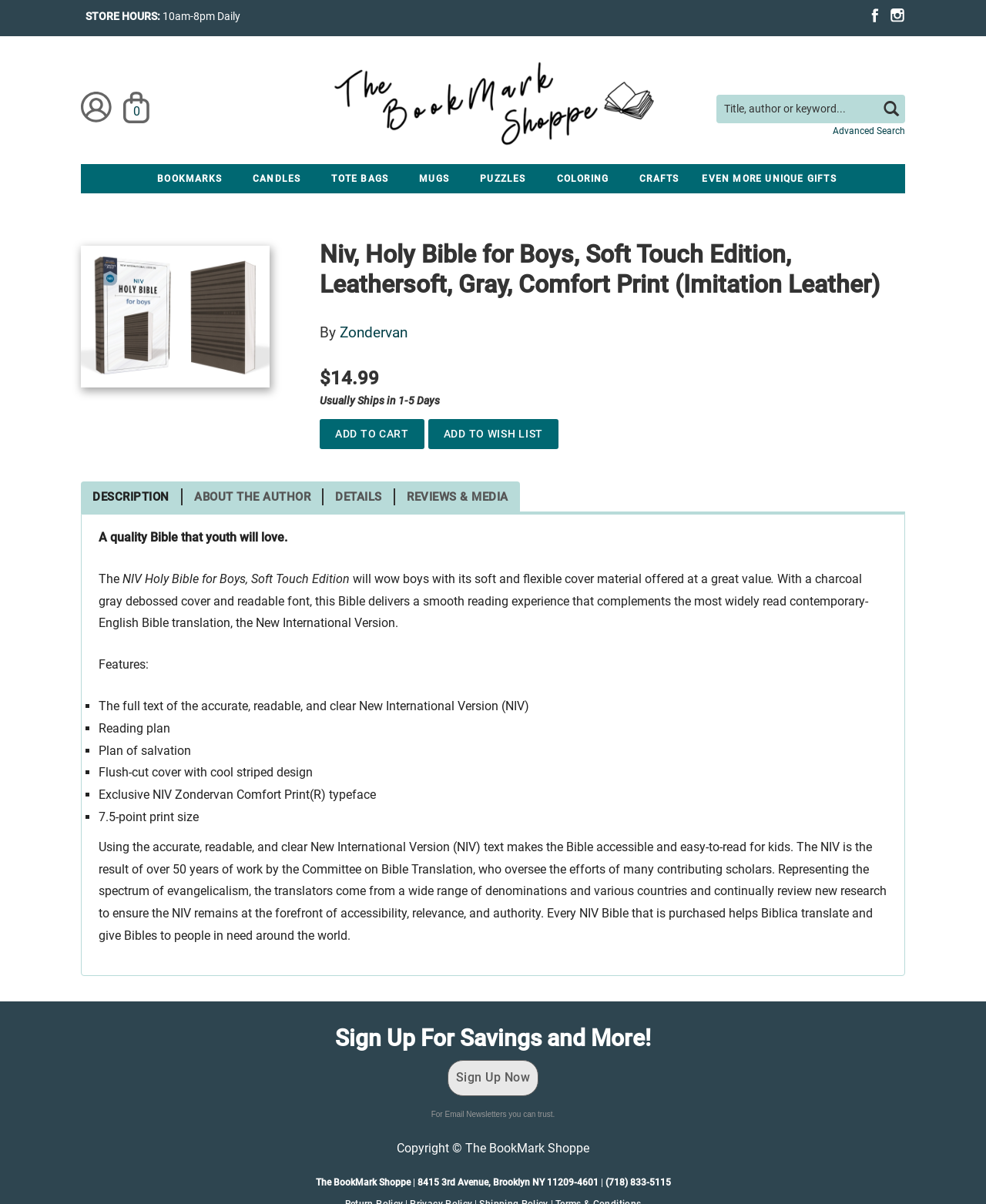Please identify the bounding box coordinates of the element's region that I should click in order to complete the following instruction: "View Offers". The bounding box coordinates consist of four float numbers between 0 and 1, i.e., [left, top, right, bottom].

None